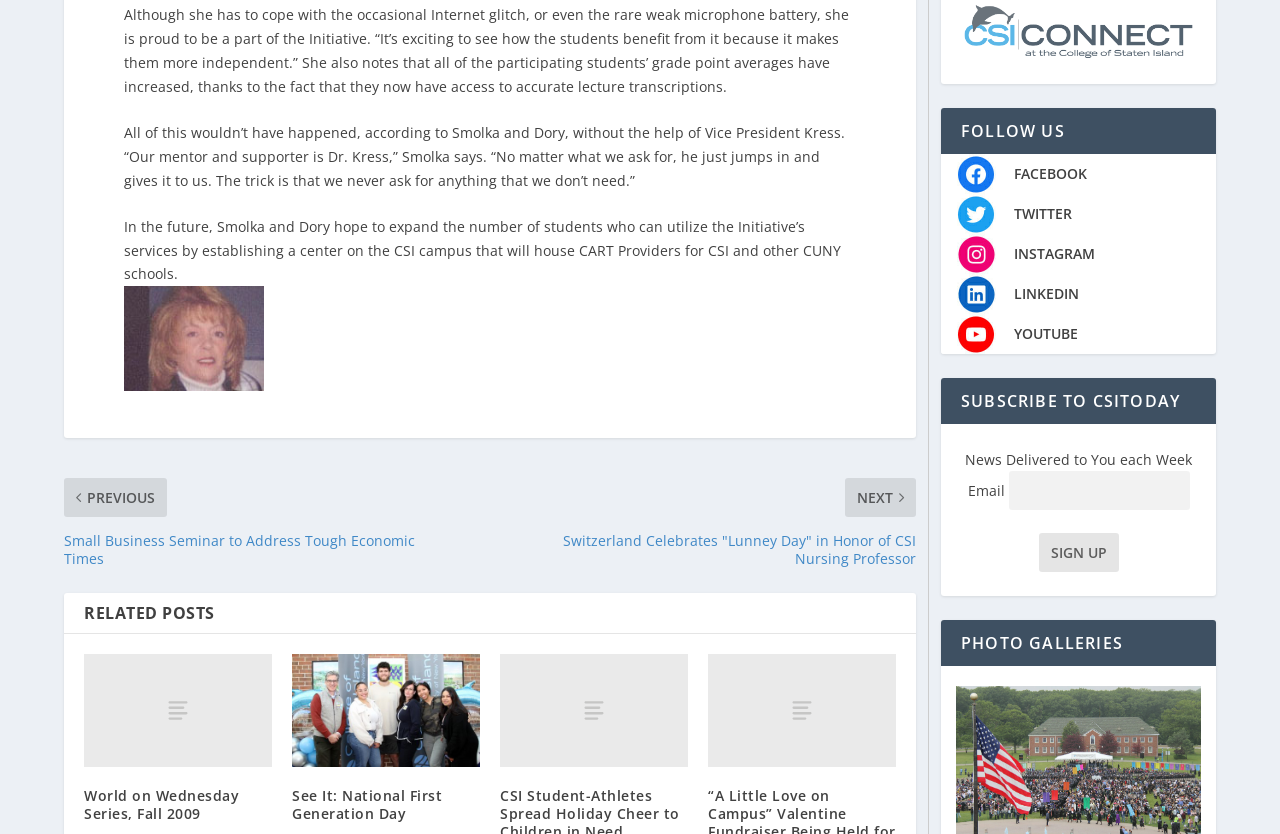Find the bounding box coordinates for the element that must be clicked to complete the instruction: "Enter email to subscribe to CSIToday". The coordinates should be four float numbers between 0 and 1, indicated as [left, top, right, bottom].

[0.788, 0.552, 0.929, 0.598]